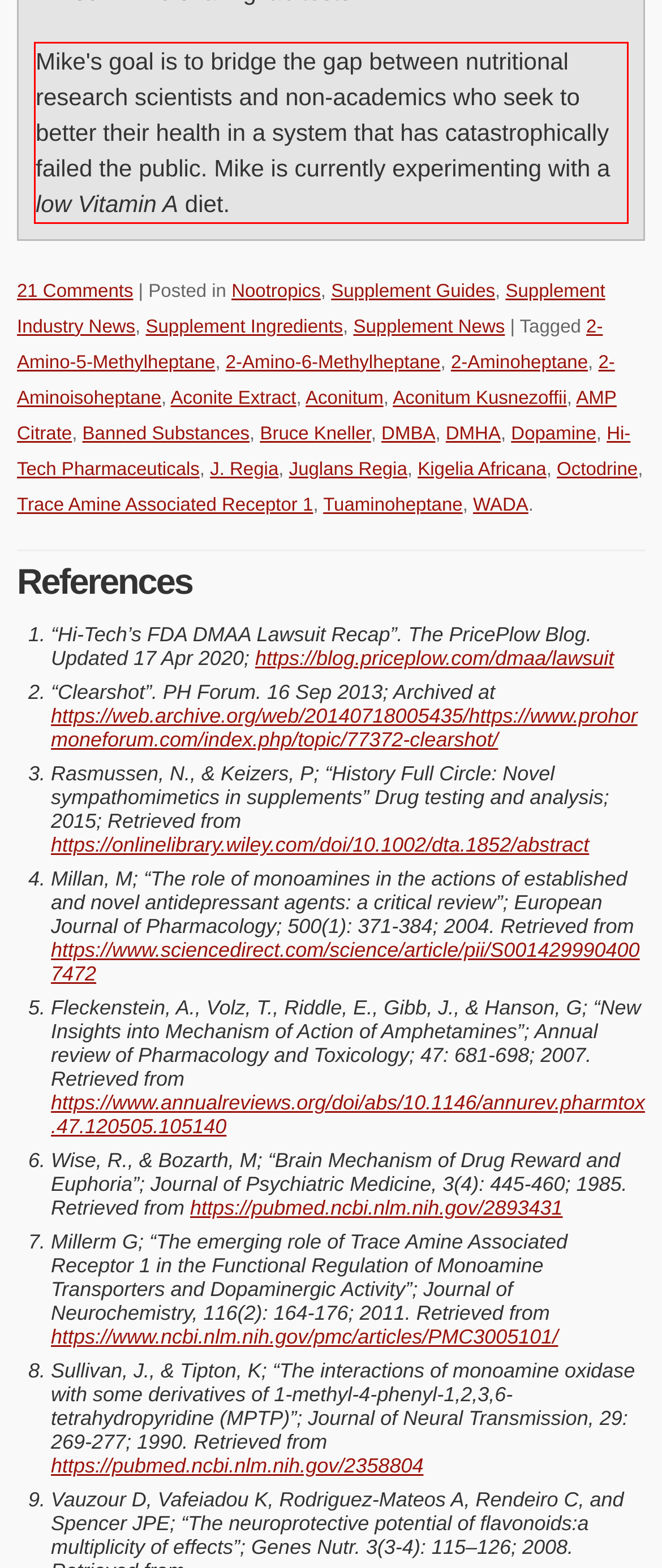The screenshot you have been given contains a UI element surrounded by a red rectangle. Use OCR to read and extract the text inside this red rectangle.

Mike's goal is to bridge the gap between nutritional research scientists and non-academics who seek to better their health in a system that has catastrophically failed the public. Mike is currently experimenting with a low Vitamin A diet.